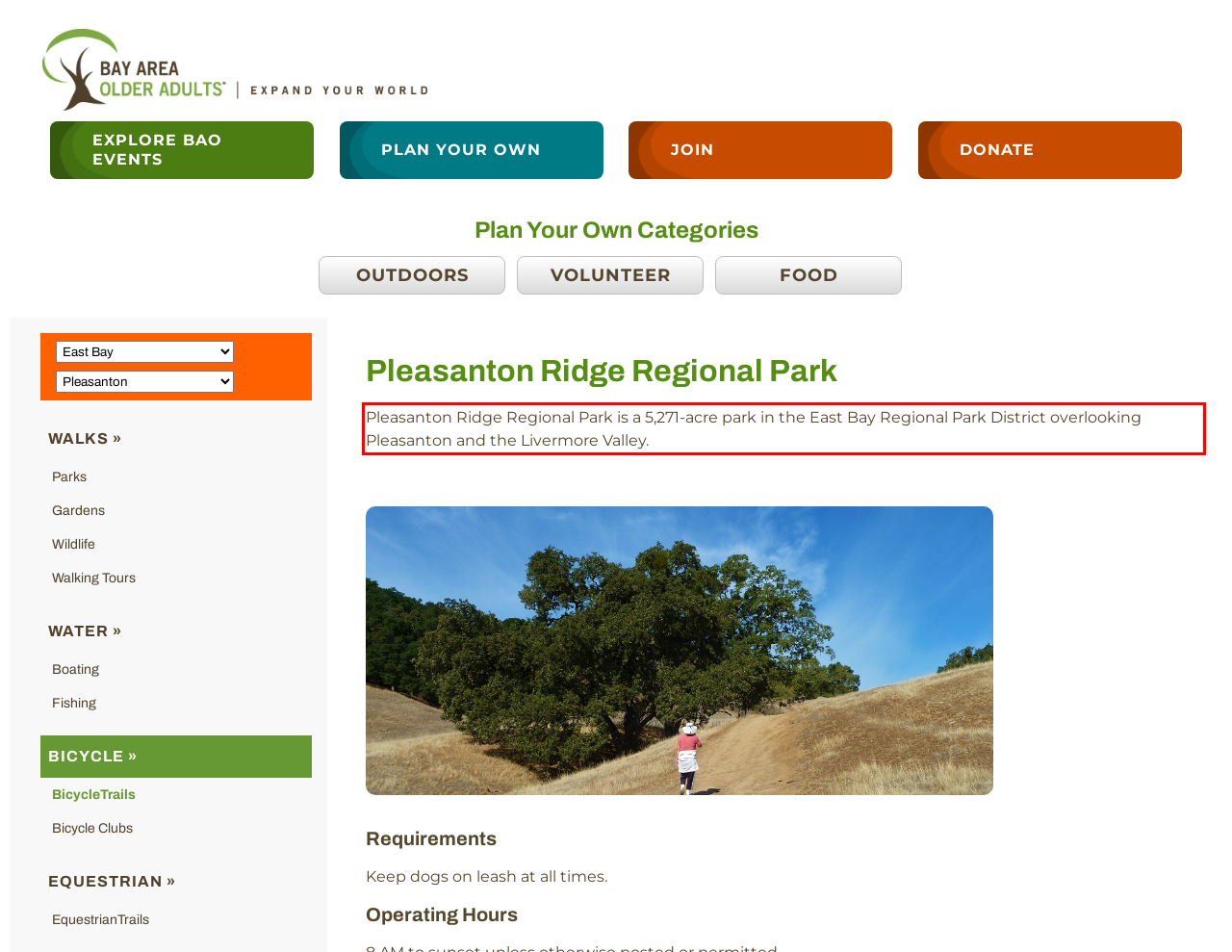Identify the text within the red bounding box on the webpage screenshot and generate the extracted text content.

Pleasanton Ridge Regional Park is a 5,271-acre park in the East Bay Regional Park District overlooking Pleasanton and the Livermore Valley.